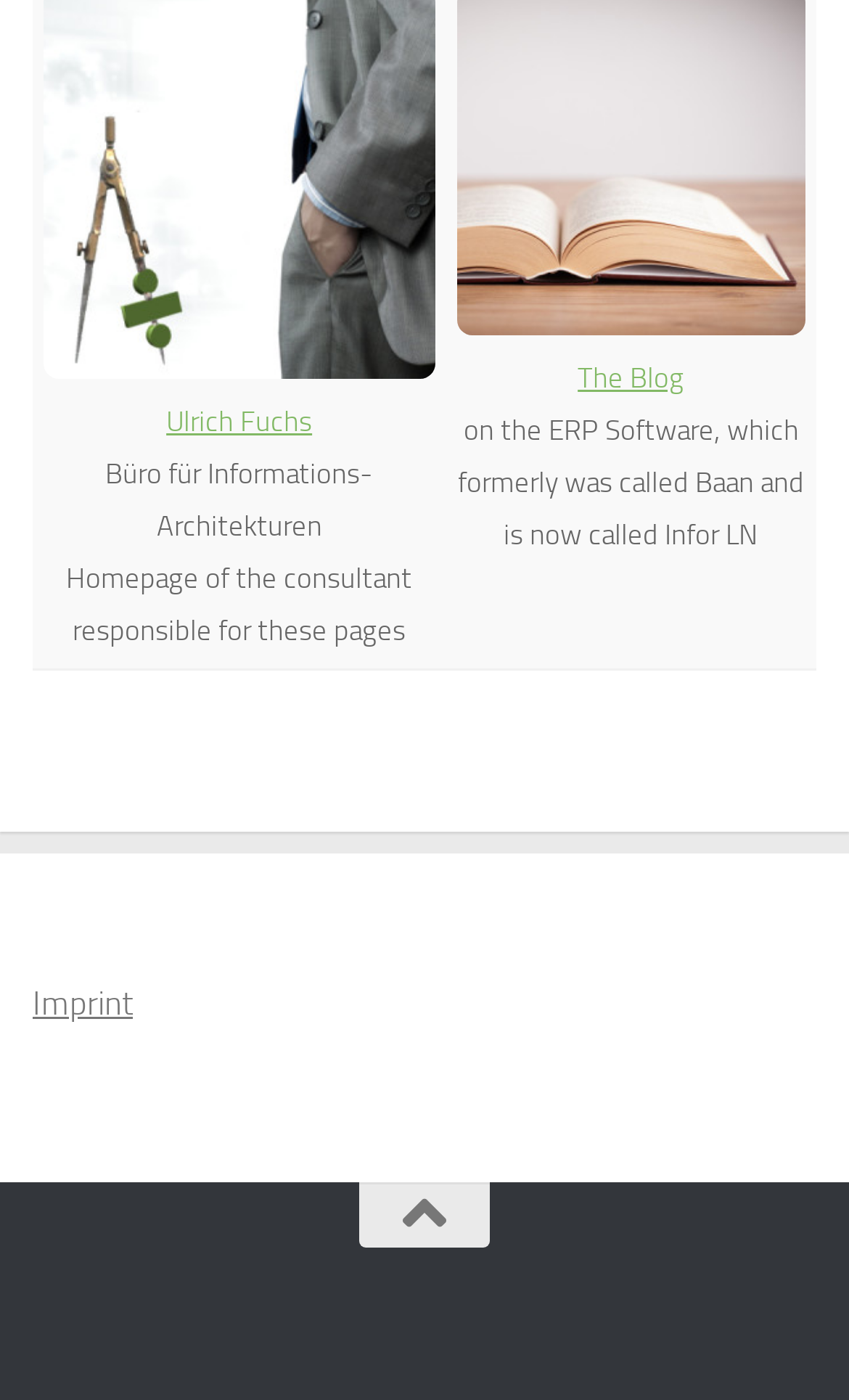Given the element description The Blog, specify the bounding box coordinates of the corresponding UI element in the format (top-left x, top-left y, bottom-right x, bottom-right y). All values must be between 0 and 1.

[0.538, 0.221, 0.949, 0.282]